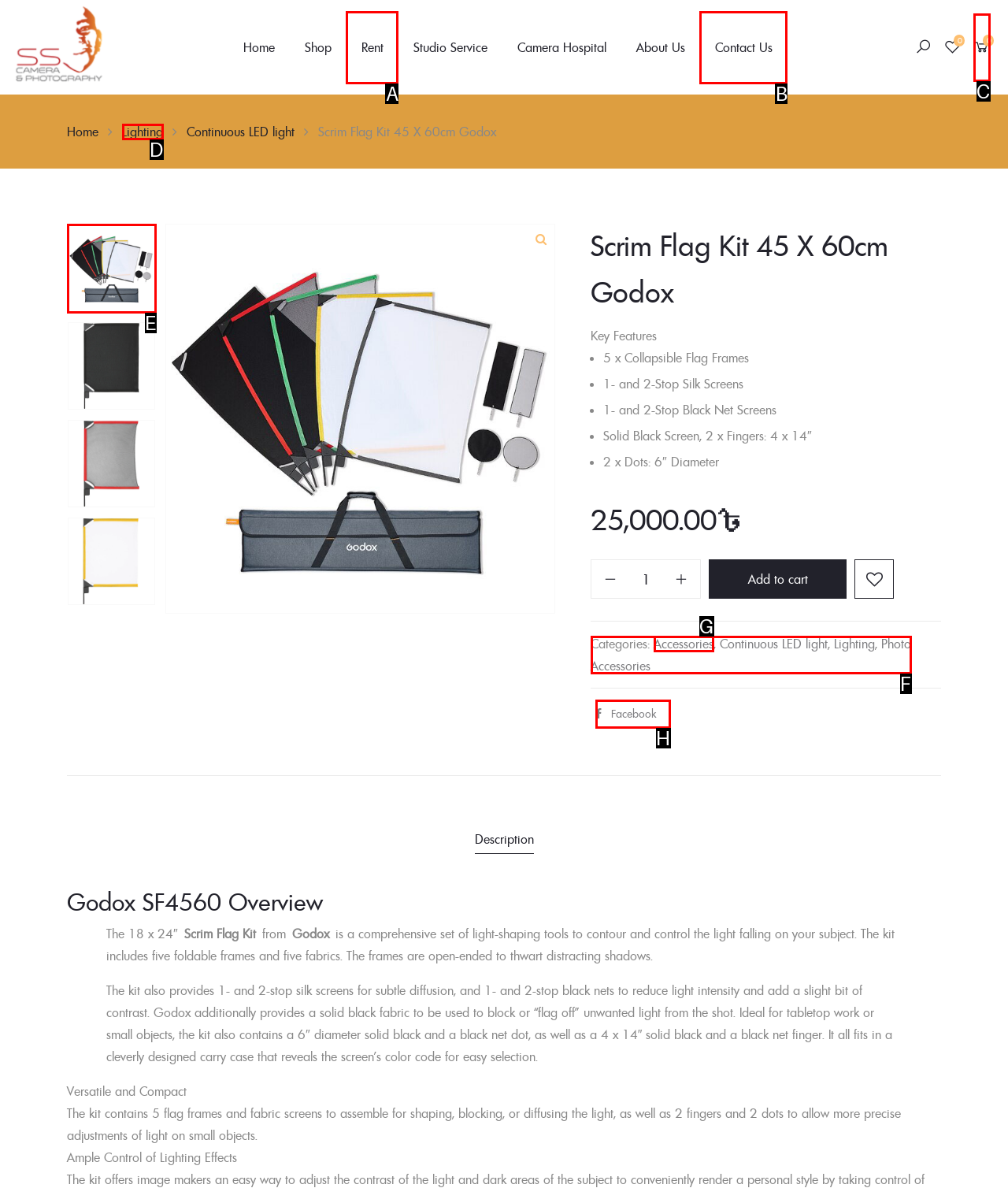Select the letter associated with the UI element you need to click to perform the following action: Chat with the supplier
Reply with the correct letter from the options provided.

None